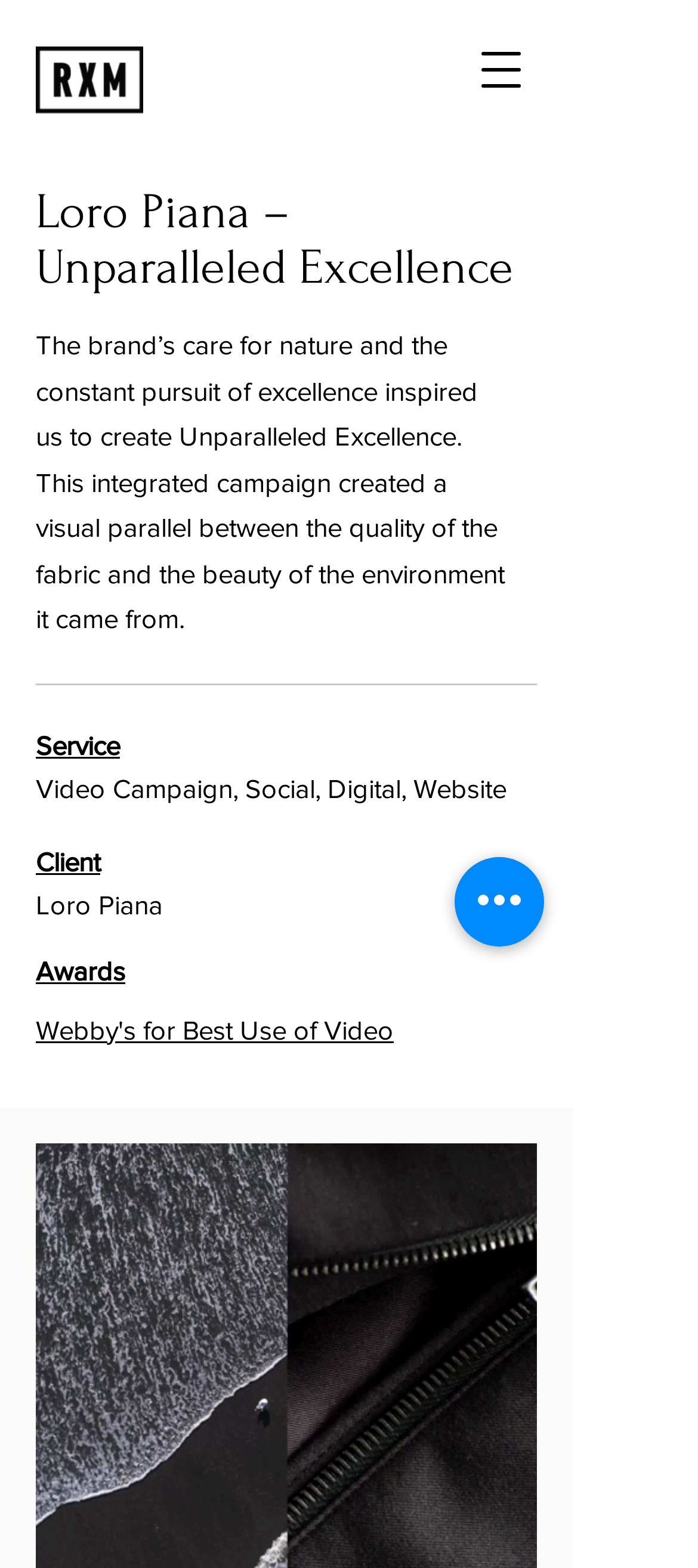Articulate a detailed summary of the webpage's content and design.

The webpage is about a video campaign for Loro Piana, a luxury fashion brand. At the top left corner, there is a logo of RXM Creative, the agency behind the campaign. Next to the logo, there is a navigation menu button. 

Below the logo, there is a prominent heading that reads "Loro Piana – Unparalleled Excellence", which is followed by a paragraph of text that describes the inspiration behind the campaign. The text explains how the brand's care for nature and pursuit of excellence inspired the creation of the campaign, which visually parallels the quality of the fabric with the beauty of the environment it came from.

Underneath the paragraph, there are three sections labeled "Service", "Client", and "Awards". The "Service" section lists the services provided for the campaign, including video campaign, social, digital, and website. The "Client" section simply states "Loro Piana" as the client. The "Awards" section mentions that the campaign won a Webby award for Best Use of Video.

At the top right corner, there is a "Quick actions" button.